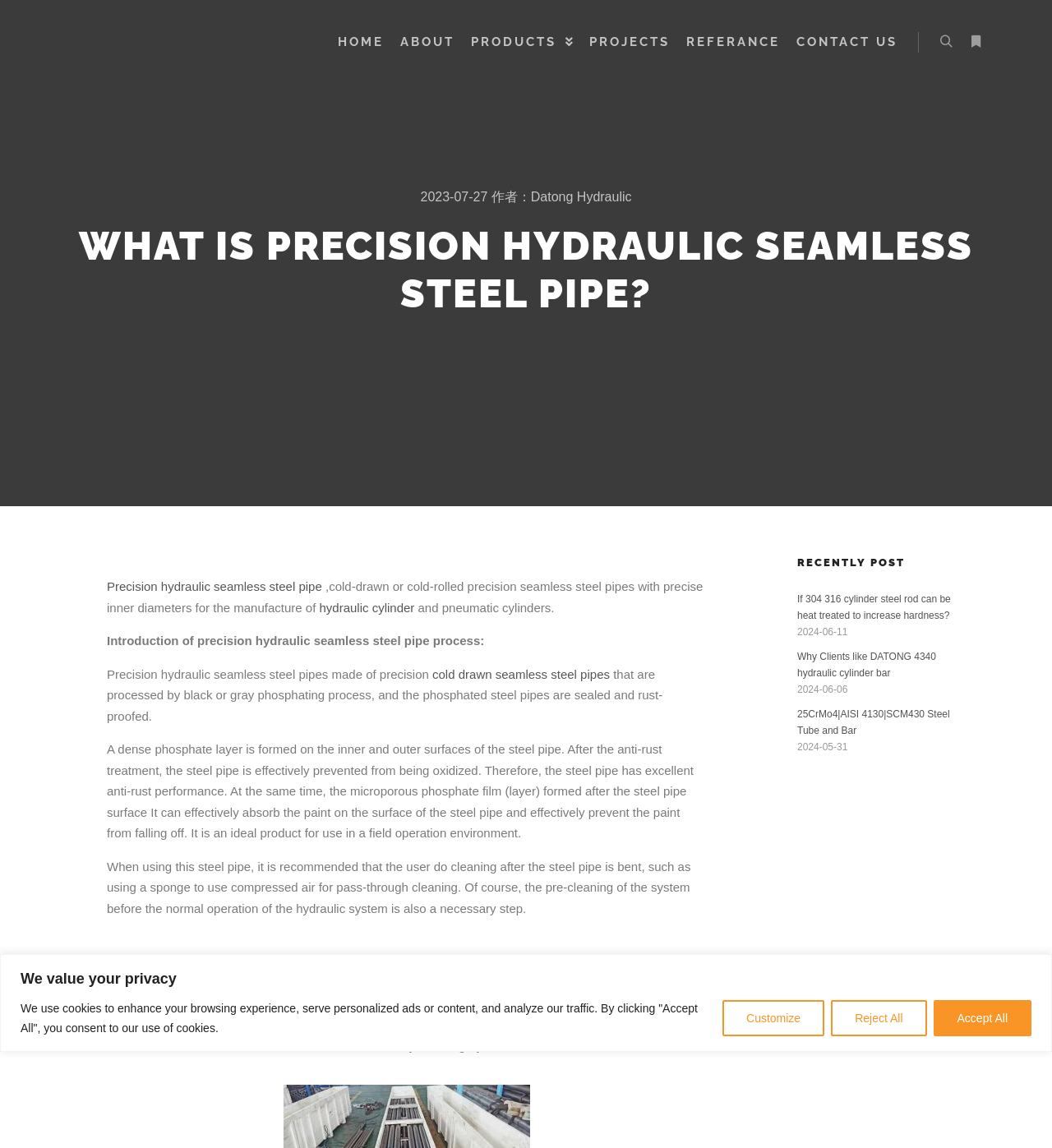Specify the bounding box coordinates of the element's area that should be clicked to execute the given instruction: "Click the 'HOME' link". The coordinates should be four float numbers between 0 and 1, i.e., [left, top, right, bottom].

None